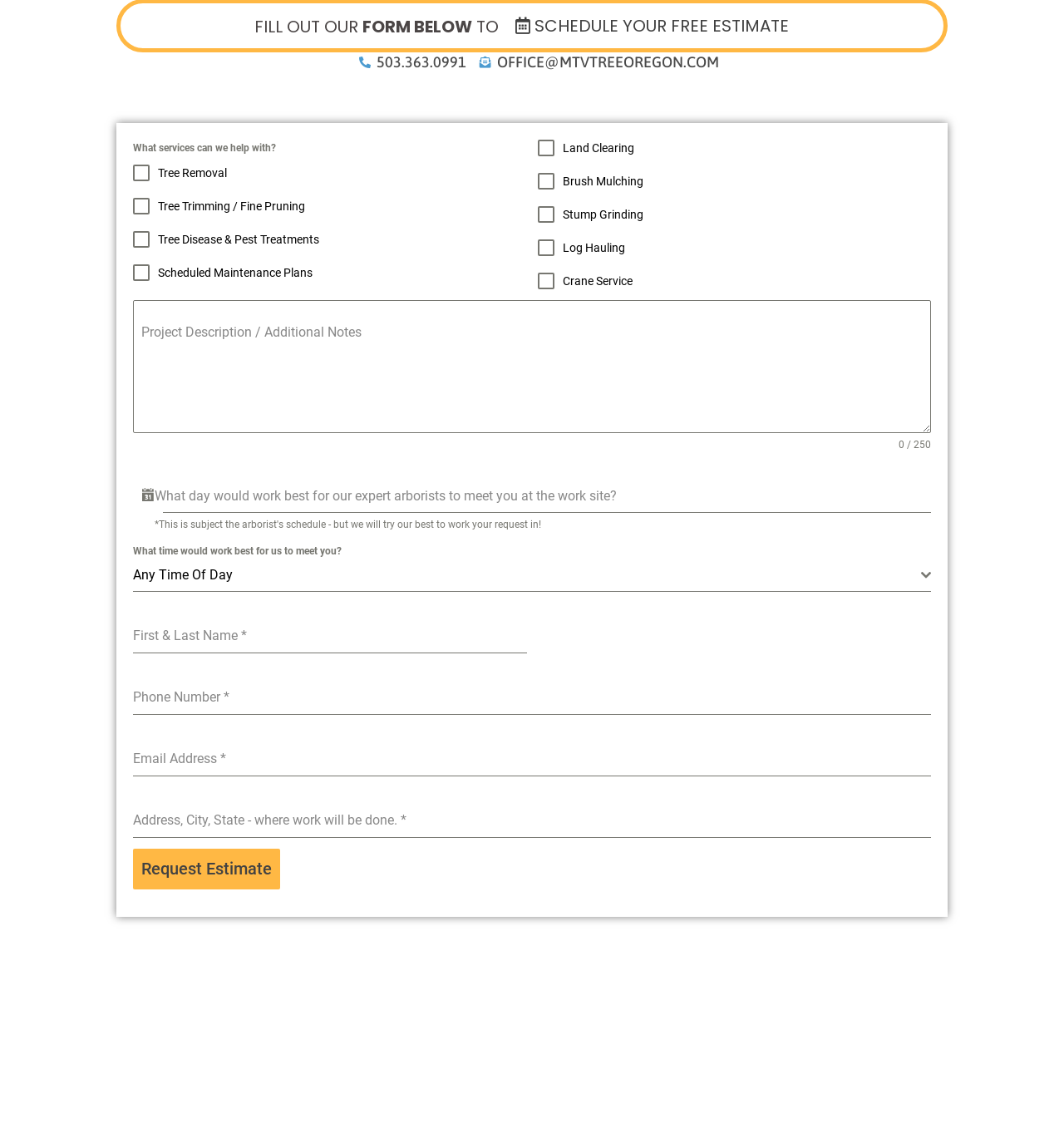Using the element description provided, determine the bounding box coordinates in the format (top-left x, top-left y, bottom-right x, bottom-right y). Ensure that all values are floating point numbers between 0 and 1. Element description: Request Estimate

[0.125, 0.755, 0.263, 0.792]